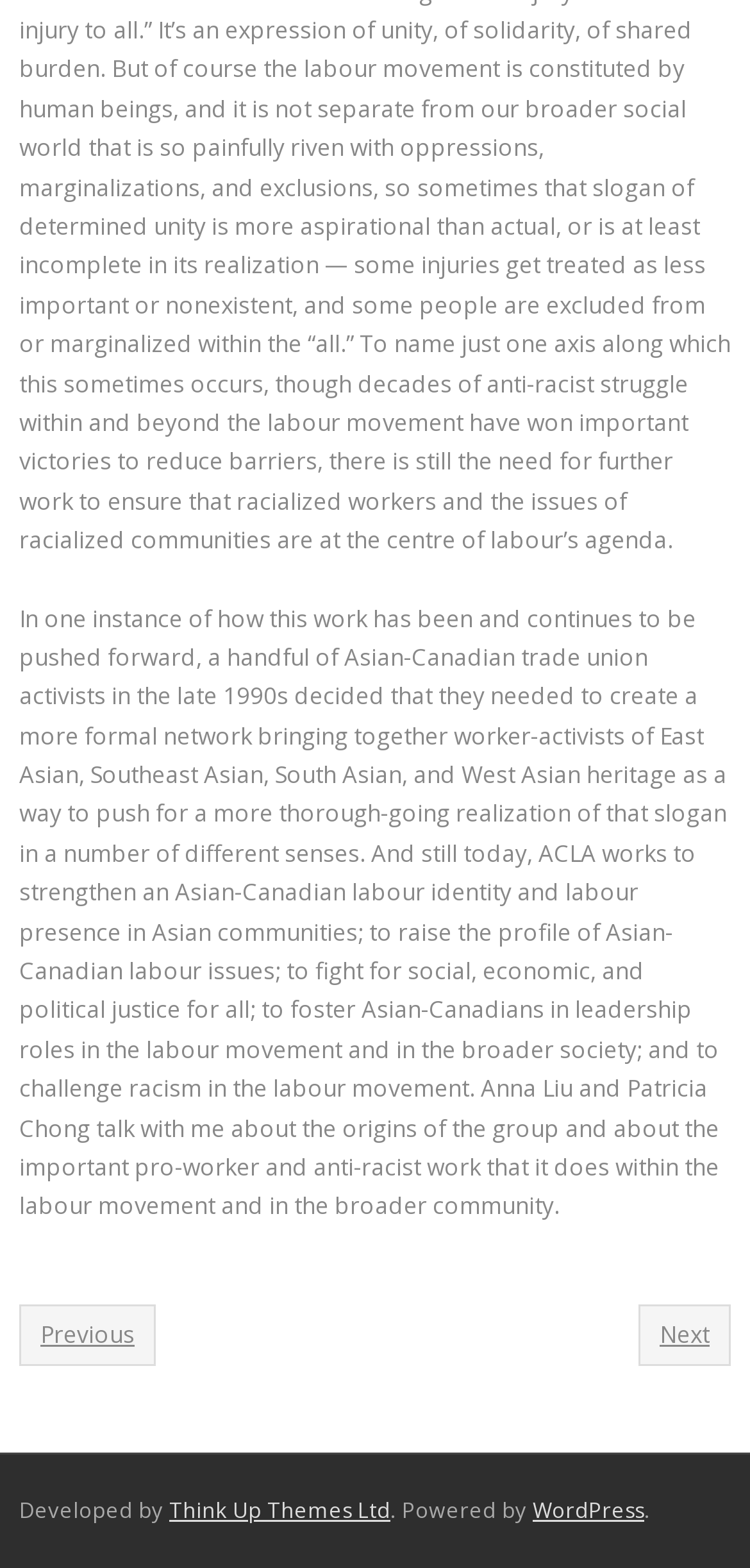Given the element description "Think Up Themes Ltd" in the screenshot, predict the bounding box coordinates of that UI element.

[0.226, 0.954, 0.521, 0.972]